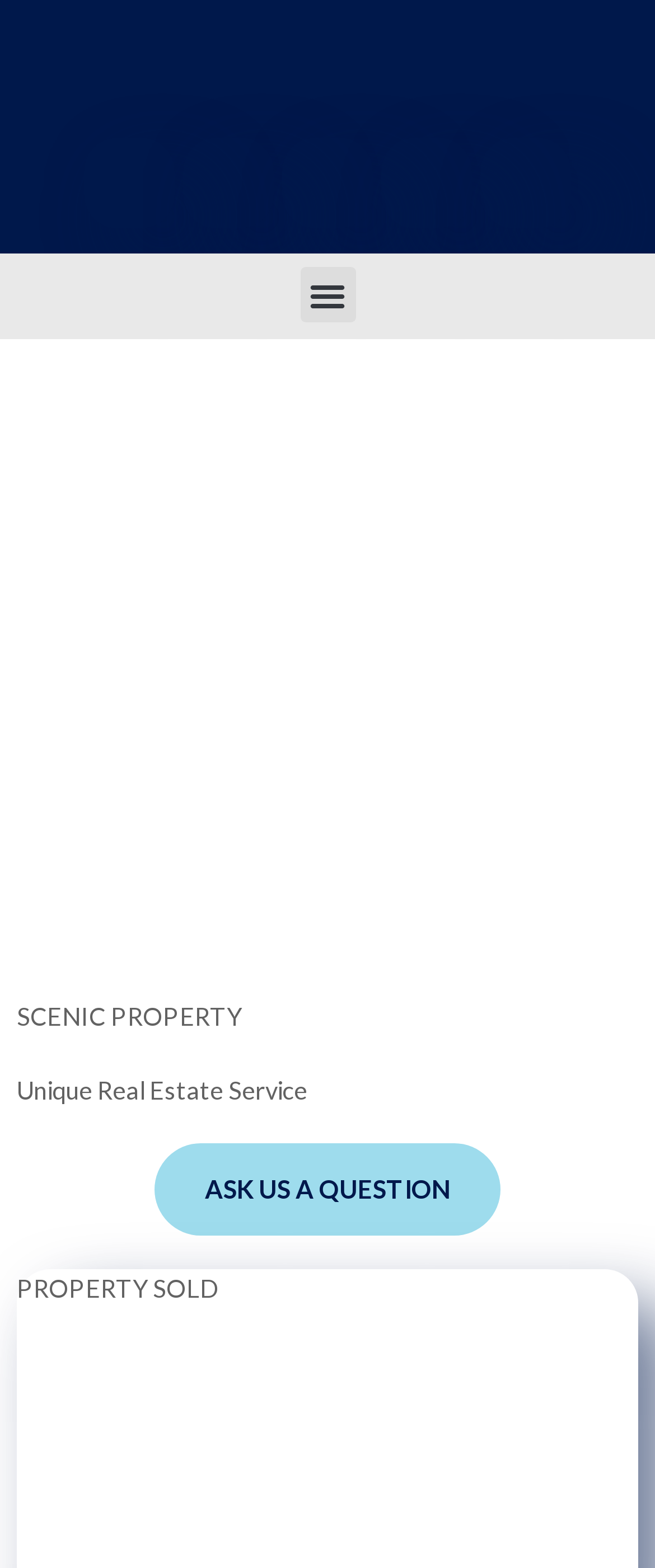Determine the bounding box coordinates for the UI element described. Format the coordinates as (top-left x, top-left y, bottom-right x, bottom-right y) and ensure all values are between 0 and 1. Element description: ASK US A QUESTION

[0.236, 0.729, 0.764, 0.788]